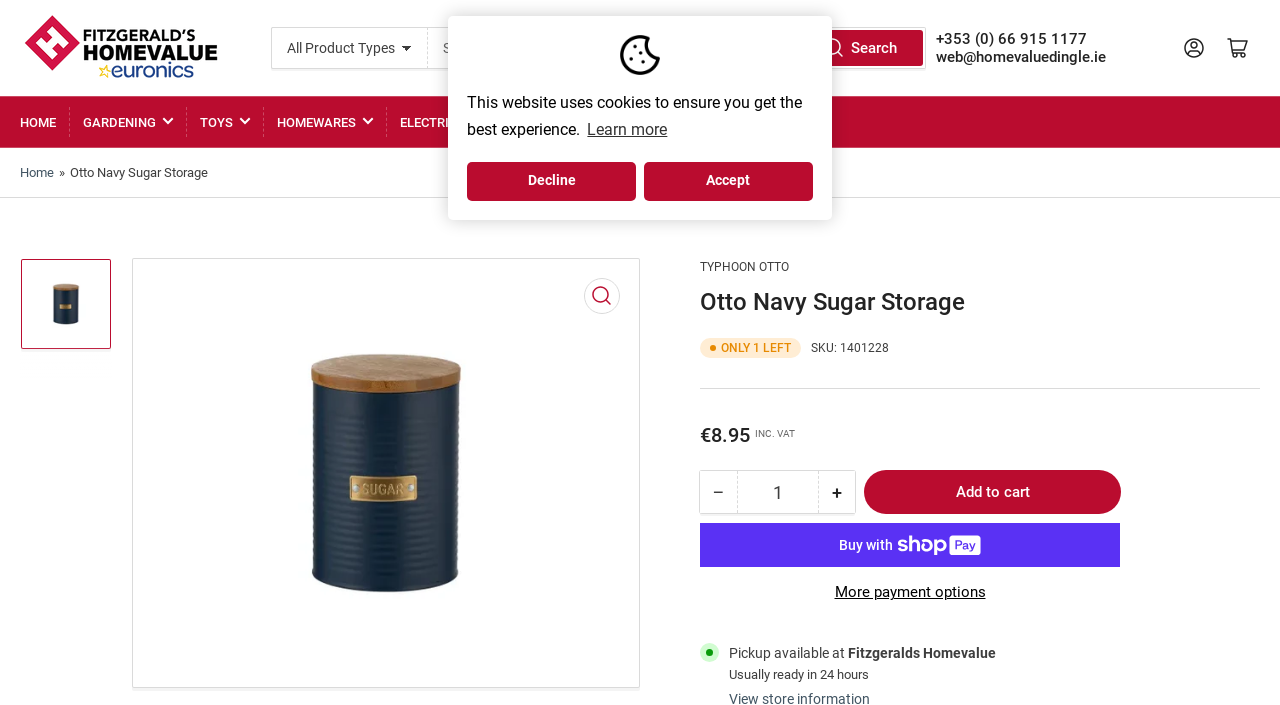Please identify the bounding box coordinates of the element on the webpage that should be clicked to follow this instruction: "View product details of Otto Navy Sugar Storage". The bounding box coordinates should be given as four float numbers between 0 and 1, formatted as [left, top, right, bottom].

[0.547, 0.464, 0.984, 0.508]